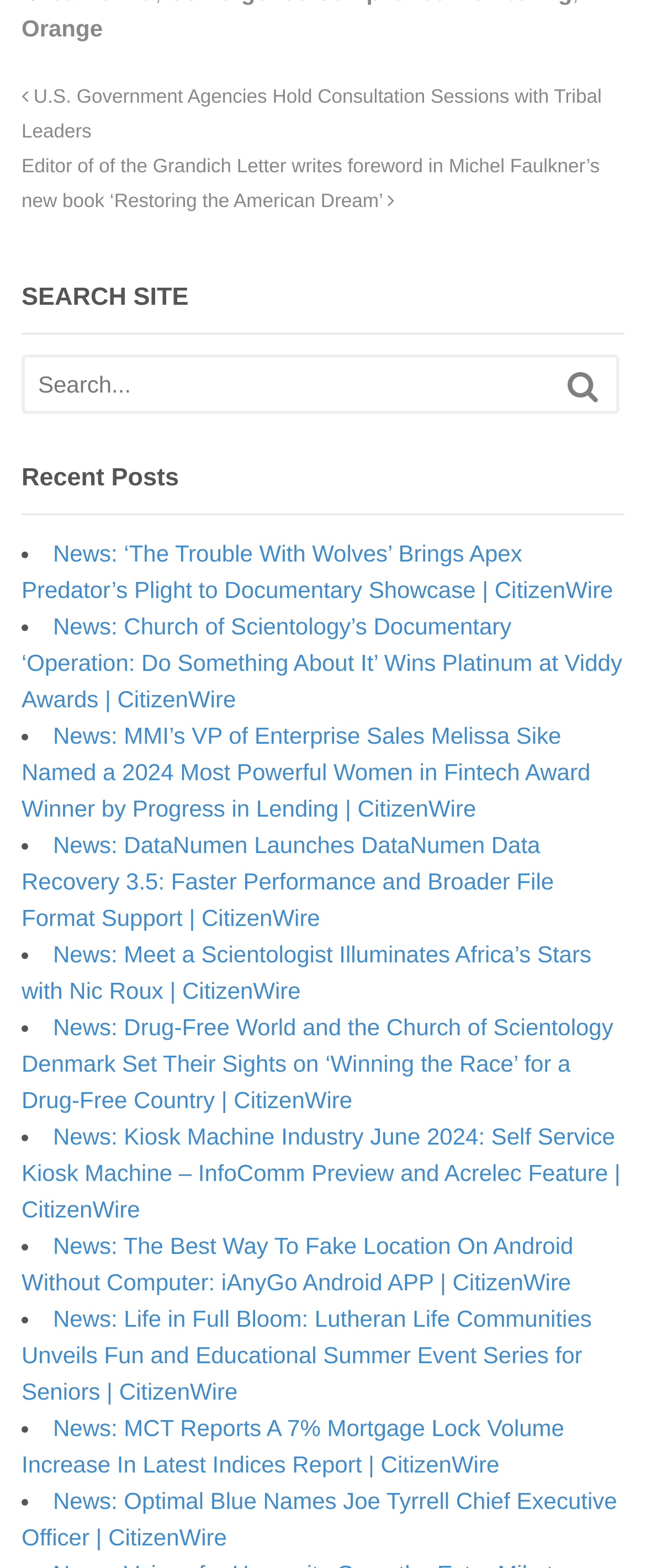What type of content is listed on the webpage?
We need a detailed and meticulous answer to the question.

The webpage contains a list of links with titles starting with 'News:', followed by descriptive text. This indicates that the webpage is listing news articles or press releases, possibly from various sources or categories.